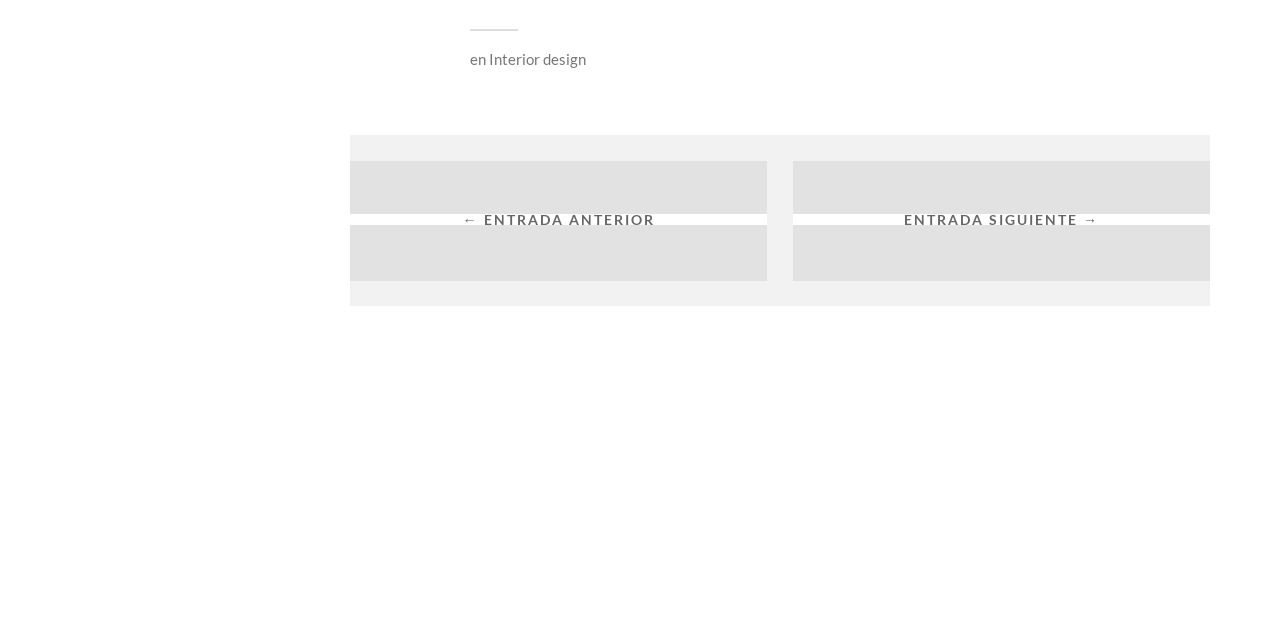Bounding box coordinates must be specified in the format (top-left x, top-left y, bottom-right x, bottom-right y). All values should be floating point numbers between 0 and 1. What are the bounding box coordinates of the UI element described as: Interior design

[0.382, 0.078, 0.458, 0.106]